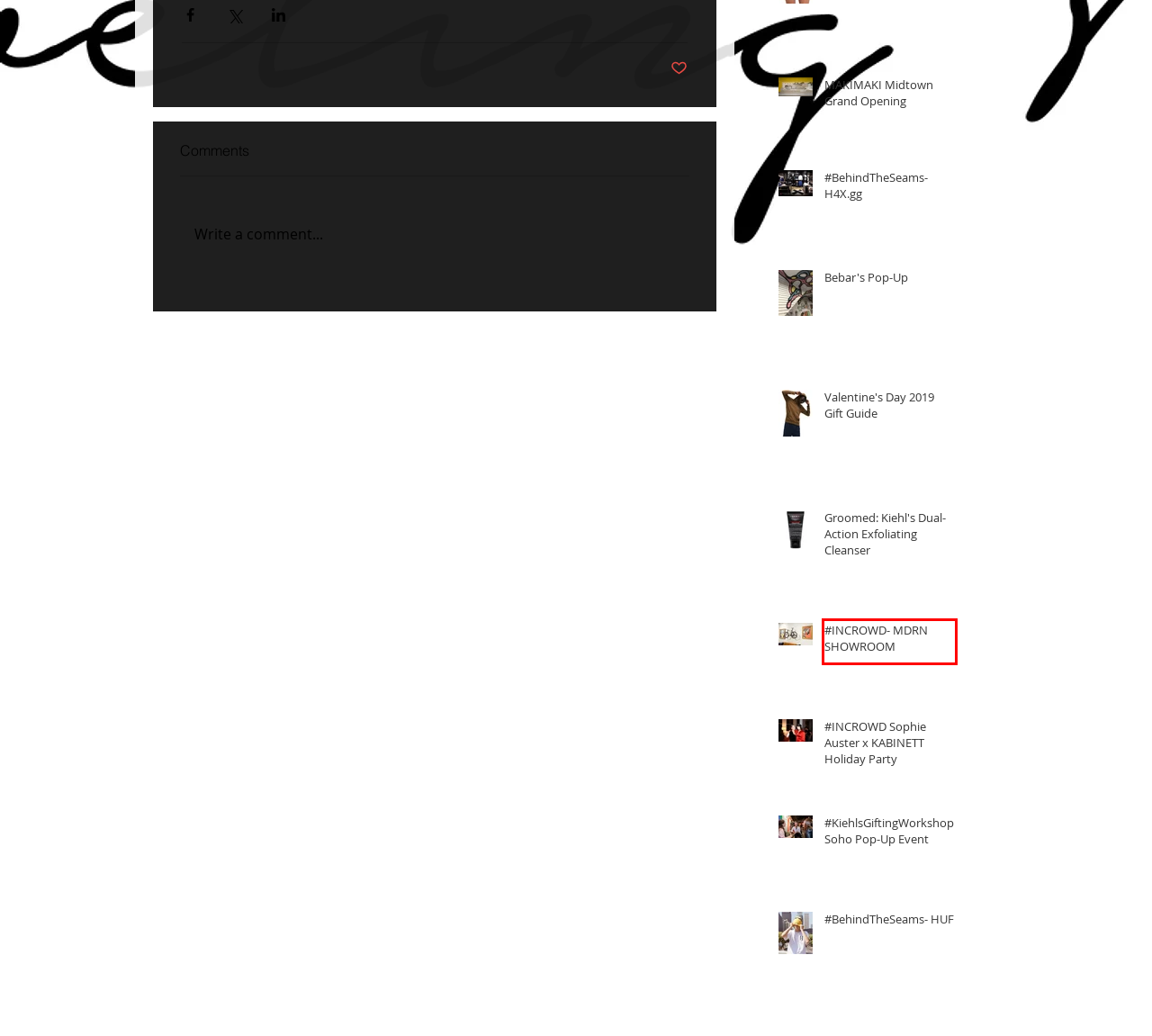Given a screenshot of a webpage with a red bounding box highlighting a UI element, choose the description that best corresponds to the new webpage after clicking the element within the red bounding box. Here are your options:
A. Bebar's Pop-Up
B. #INCROWD Sophie Auster x KABINETT Holiday Party
C. #BehindTheSeams- HUF
D. #KiehlsGiftingWorkshop Soho Pop-Up Event
E. Valentine's Day 2019 Gift Guide
F. #INCROWD- MDRN SHOWROOM
G. Off the Runway
H. Groomed: Kiehl's Dual-Action Exfoliating Cleanser

D